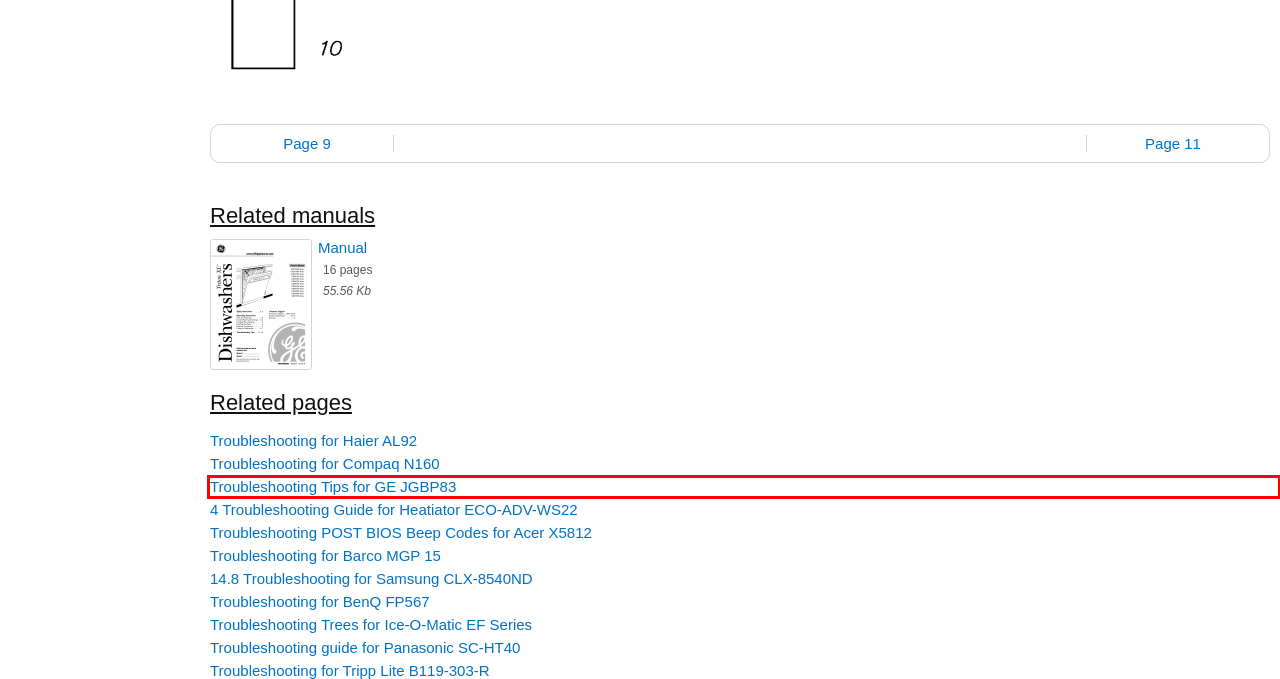Given a screenshot of a webpage with a red bounding box highlighting a UI element, choose the description that best corresponds to the new webpage after clicking the element within the red bounding box. Here are your options:
A. Troubleshooting Trees, Machine Produces Wet Ice | Ice-O-Matic EF Series
B. Troubleshooting guide, Maintenance, Common problems | Panasonic SC-HT40
C. Troubleshooting, Problem, Possible cause | Haier AL92
D. Troubleshooting Guide, Start Fire Problems, Solution | Heatiator ECO-ADV-WS22
E. No Power, Part, Troubleshooting, Maintenance and Service Guide | Compaq N160
F. In the fuser area, In the duplex unit area | Samsung CLX-8540ND
G. Troubleshooting POST BIOS Beep Codes, Number of Beeps | Acer X5812, X3812
H. Special features of your oven control, Safety Instructions | GE JGBP83

H